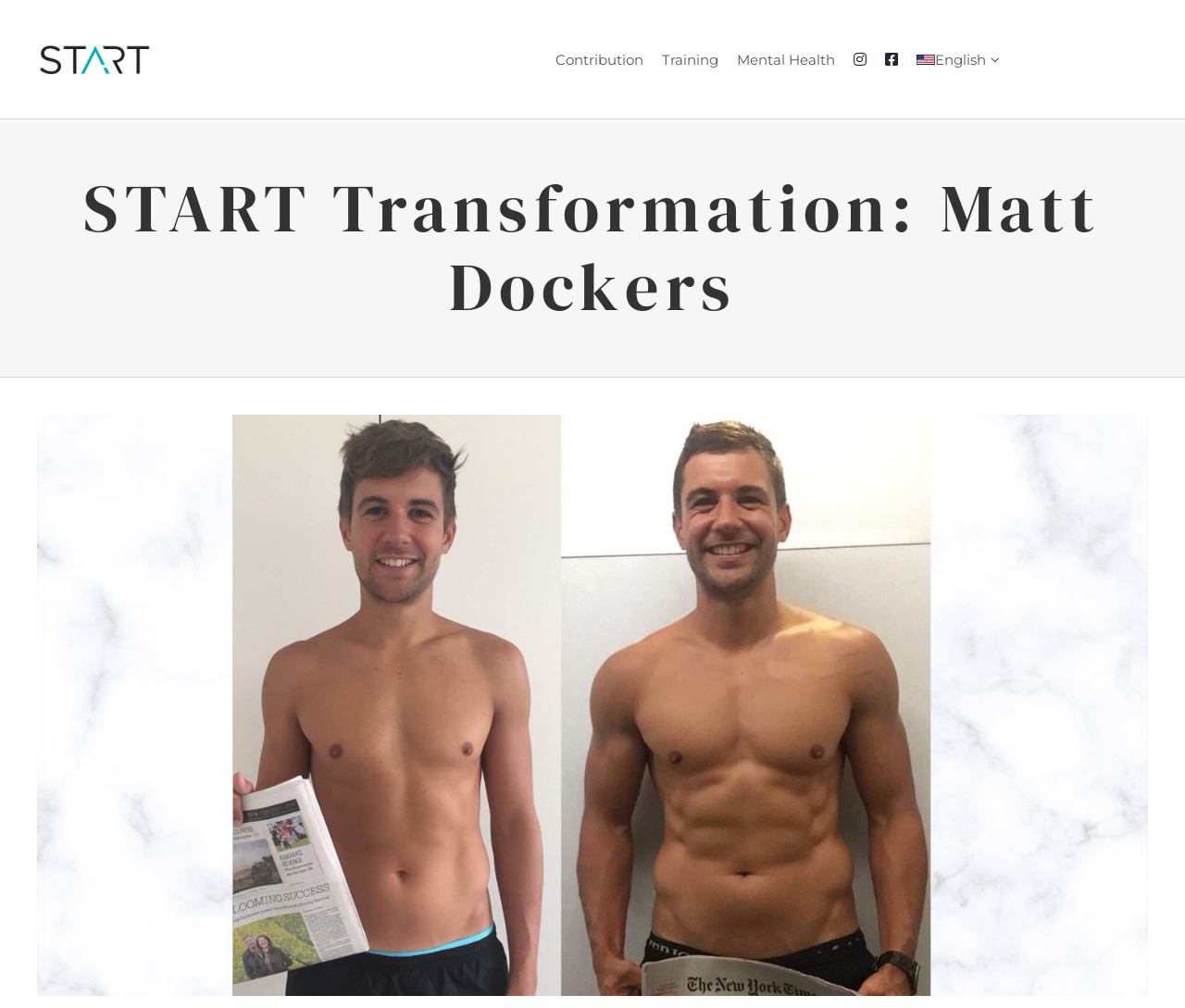Please locate the bounding box coordinates of the element that should be clicked to complete the given instruction: "Open the Contribution page".

[0.465, 0.045, 0.547, 0.073]